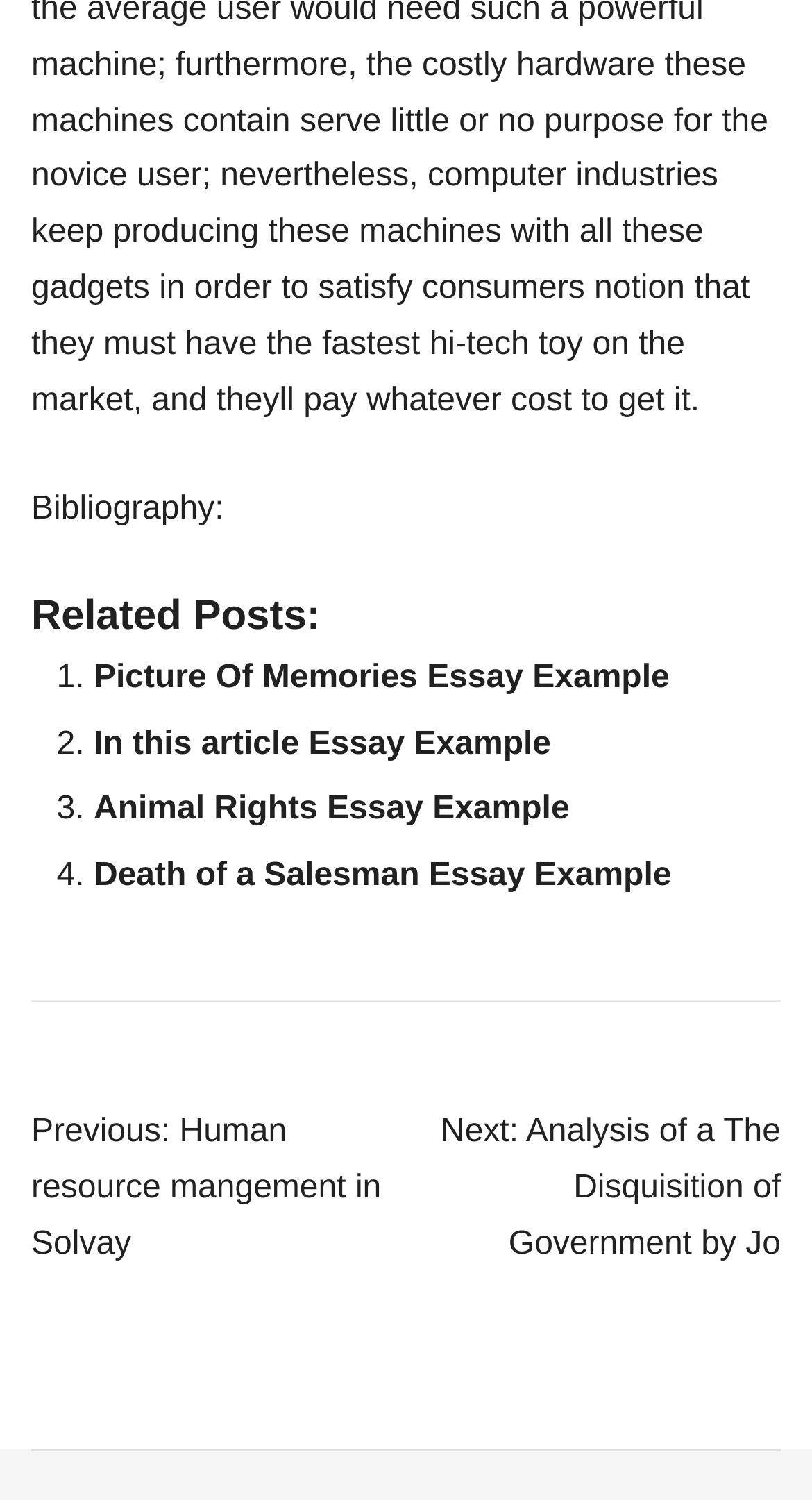What is the title of the previous post? From the image, respond with a single word or brief phrase.

Human resource mangement in Solvay